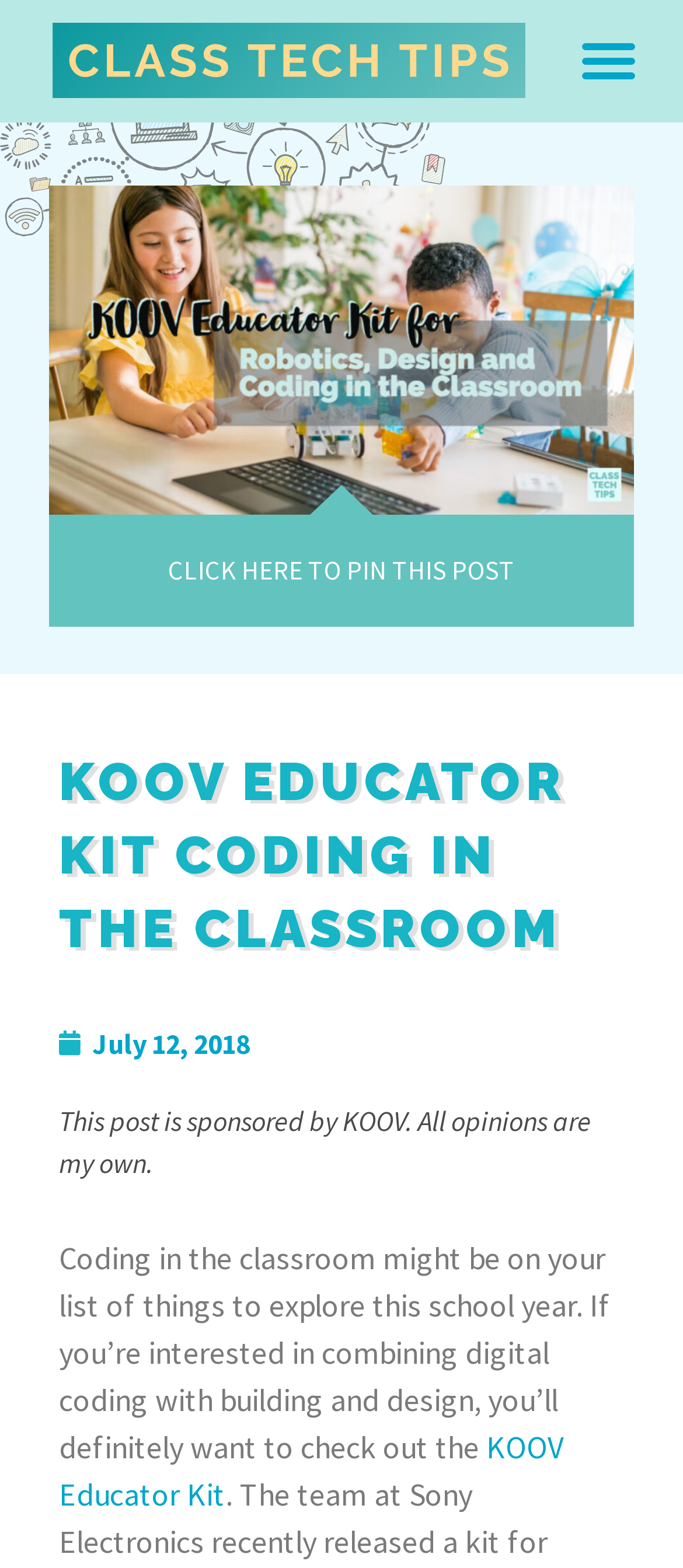What is the purpose of the kit?
Using the image provided, answer with just one word or phrase.

Combining digital coding with building and design